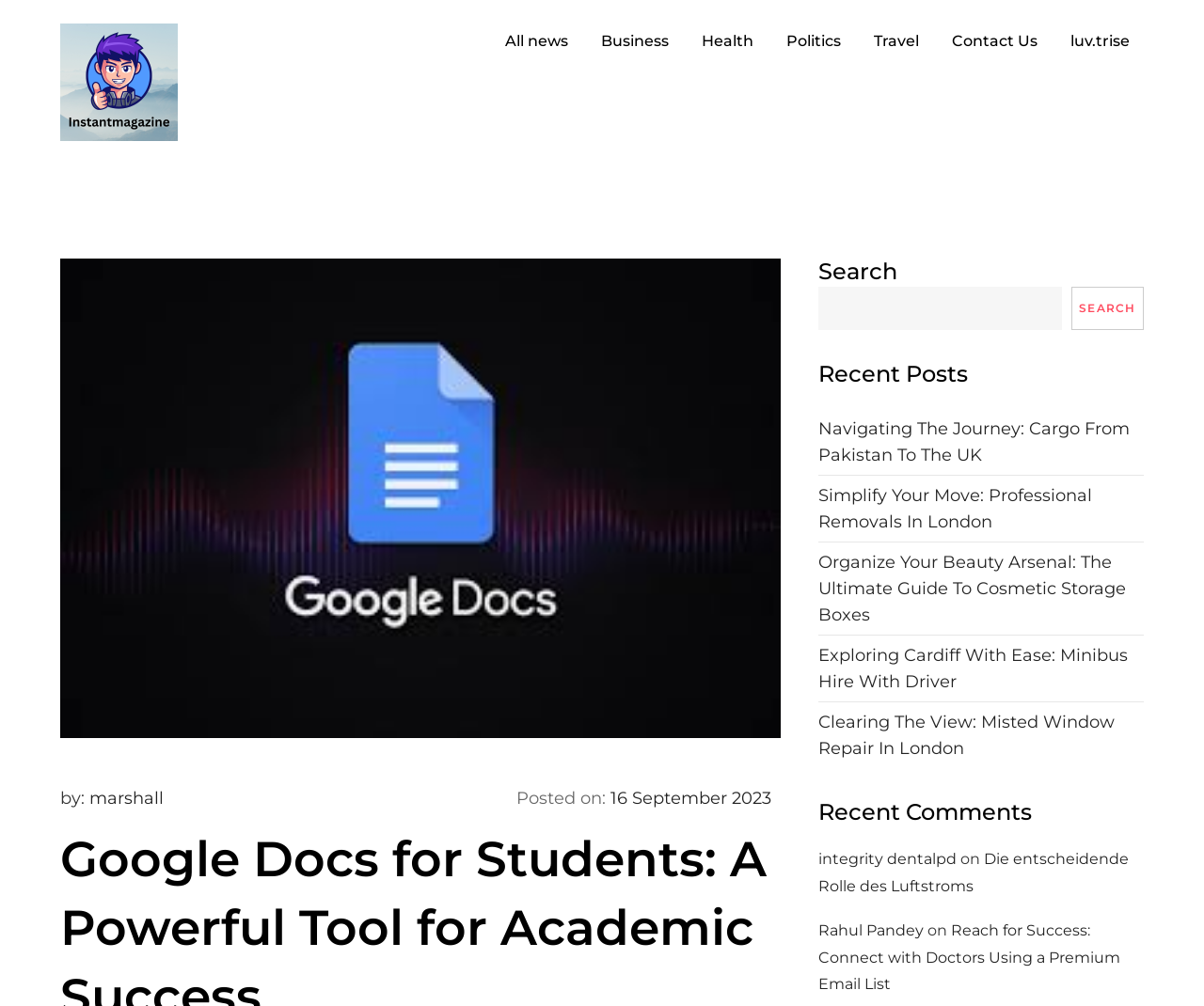Locate the bounding box coordinates of the item that should be clicked to fulfill the instruction: "Click the Instantmagazine logo".

[0.05, 0.023, 0.148, 0.14]